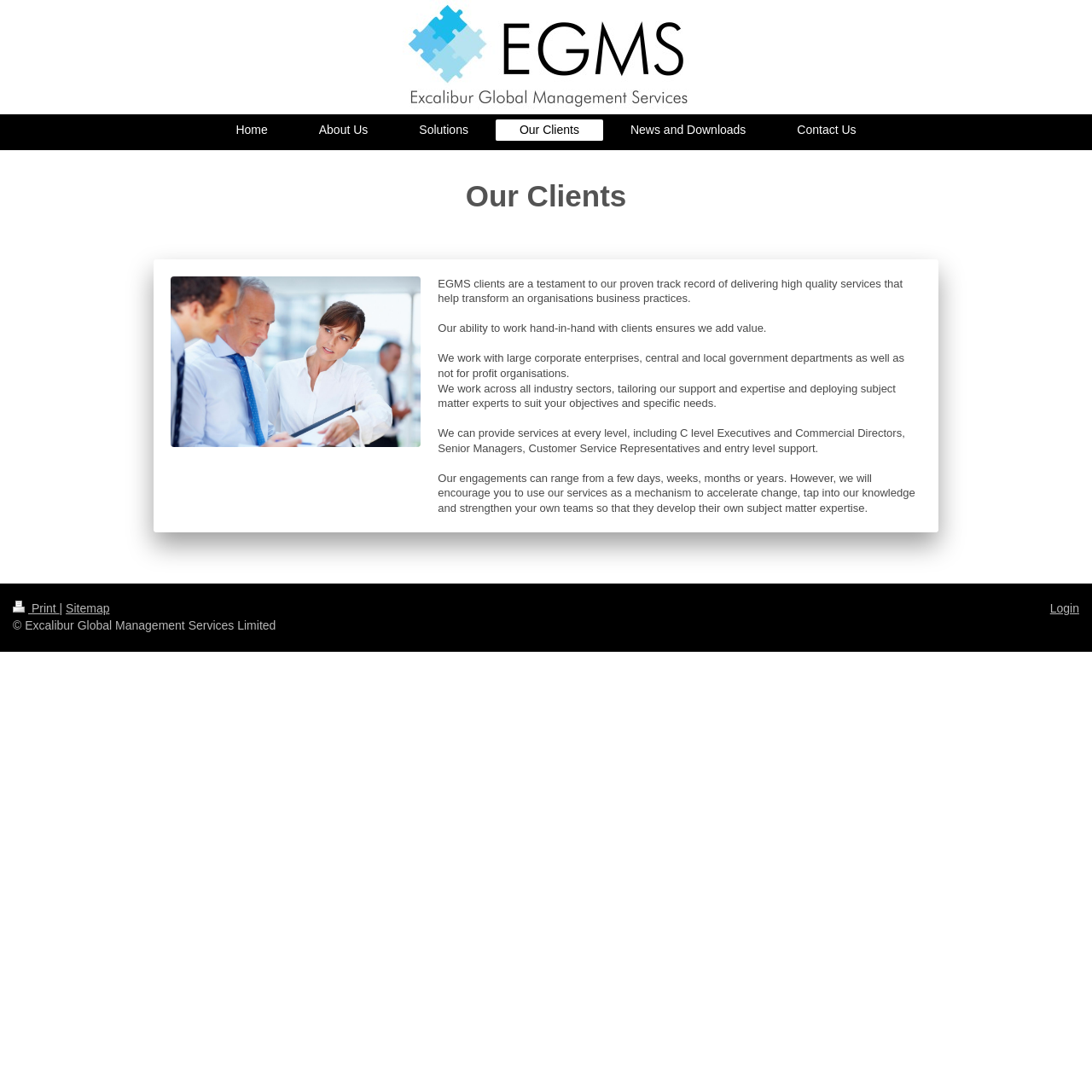Please examine the image and answer the question with a detailed explanation:
What is the range of services provided by the company?

I determined the answer by reading the static text elements on the webpage, which mention that the company can provide services at every level, including 'C level Executives and Commercial Directors, Senior Managers, Customer Service Representatives and entry level support'.